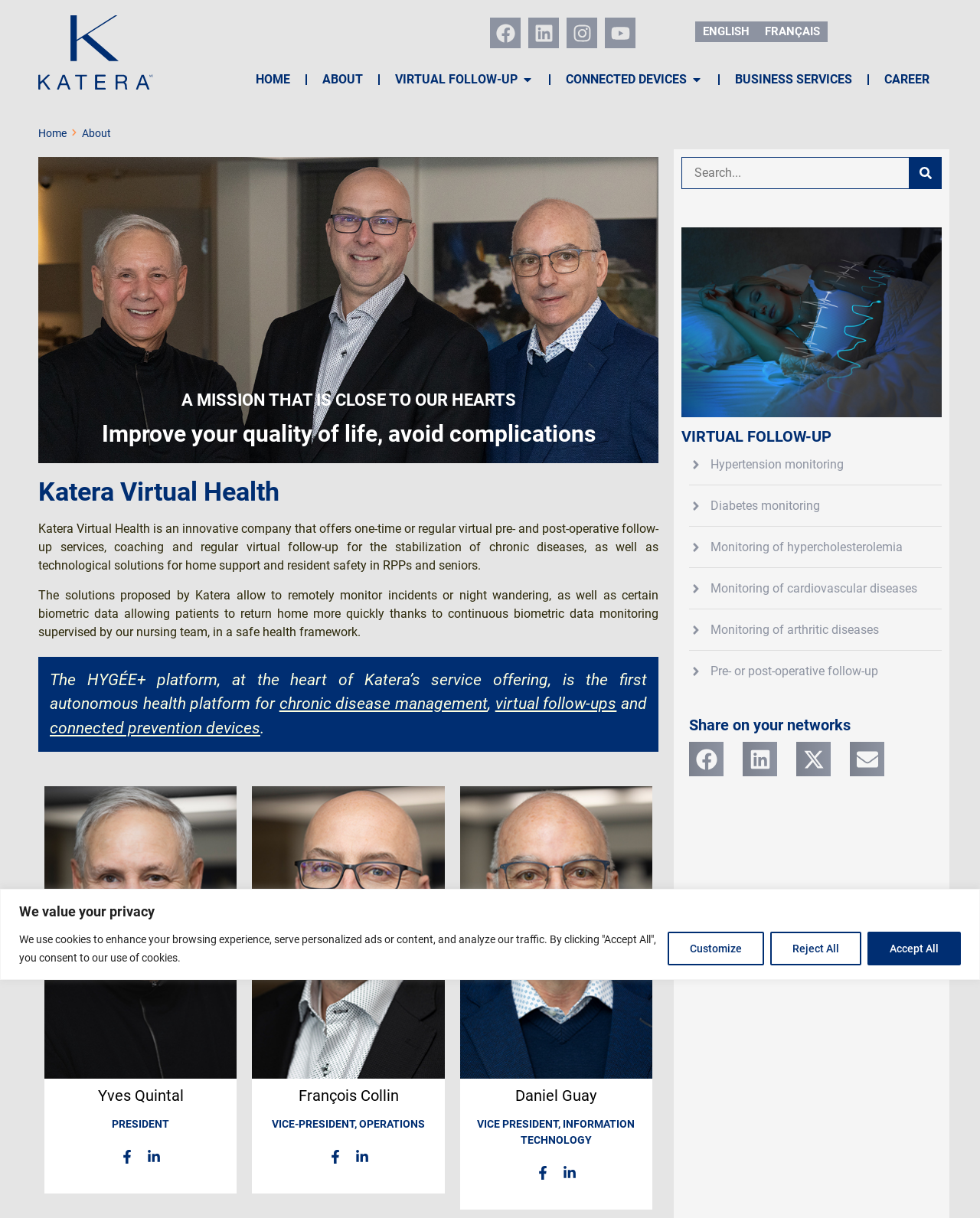Locate the bounding box coordinates of the area to click to fulfill this instruction: "Learn more about Virtual Follow-up". The bounding box should be presented as four float numbers between 0 and 1, in the order [left, top, right, bottom].

[0.695, 0.352, 0.961, 0.365]